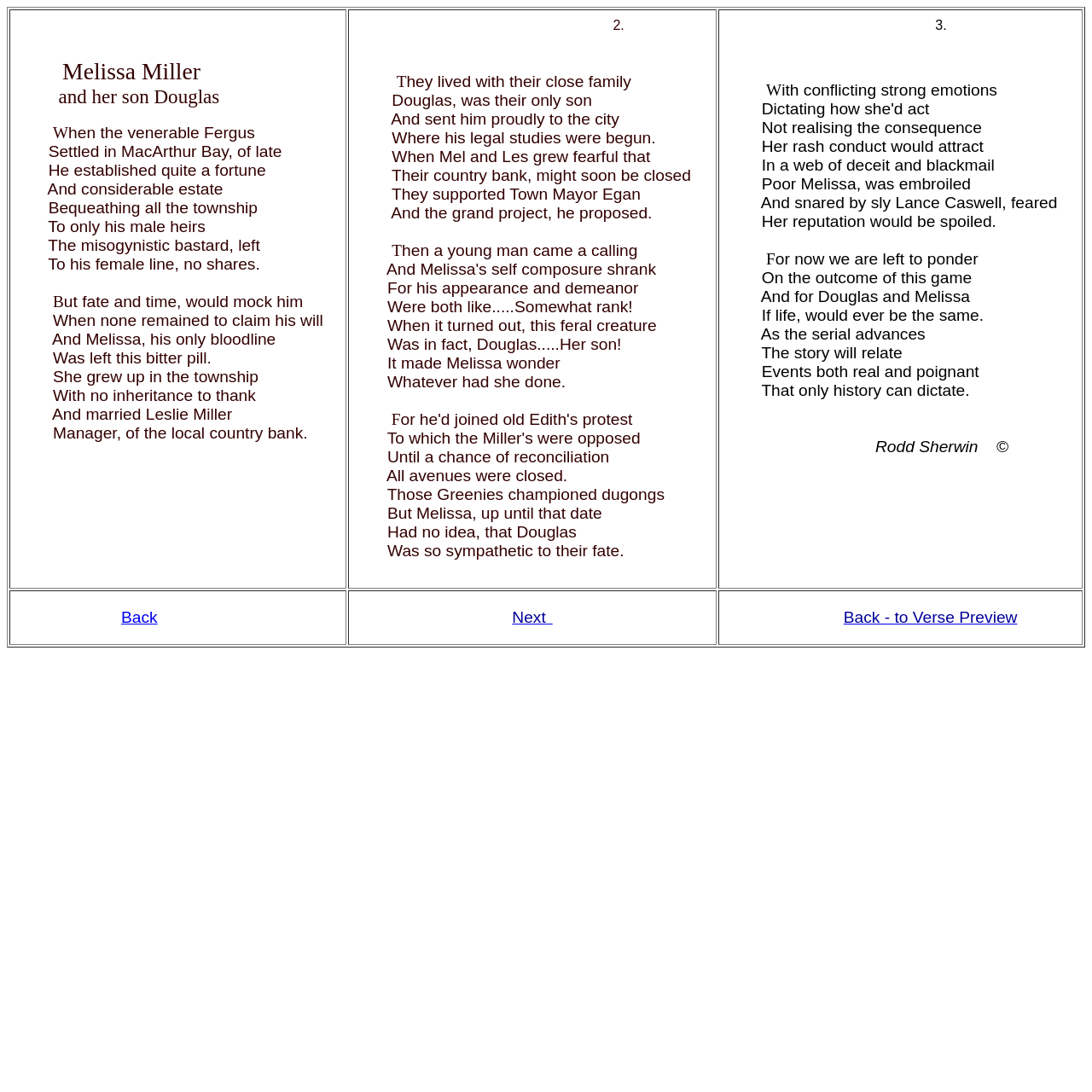What is the author's name?
Using the visual information, reply with a single word or short phrase.

Rodd Sherwin